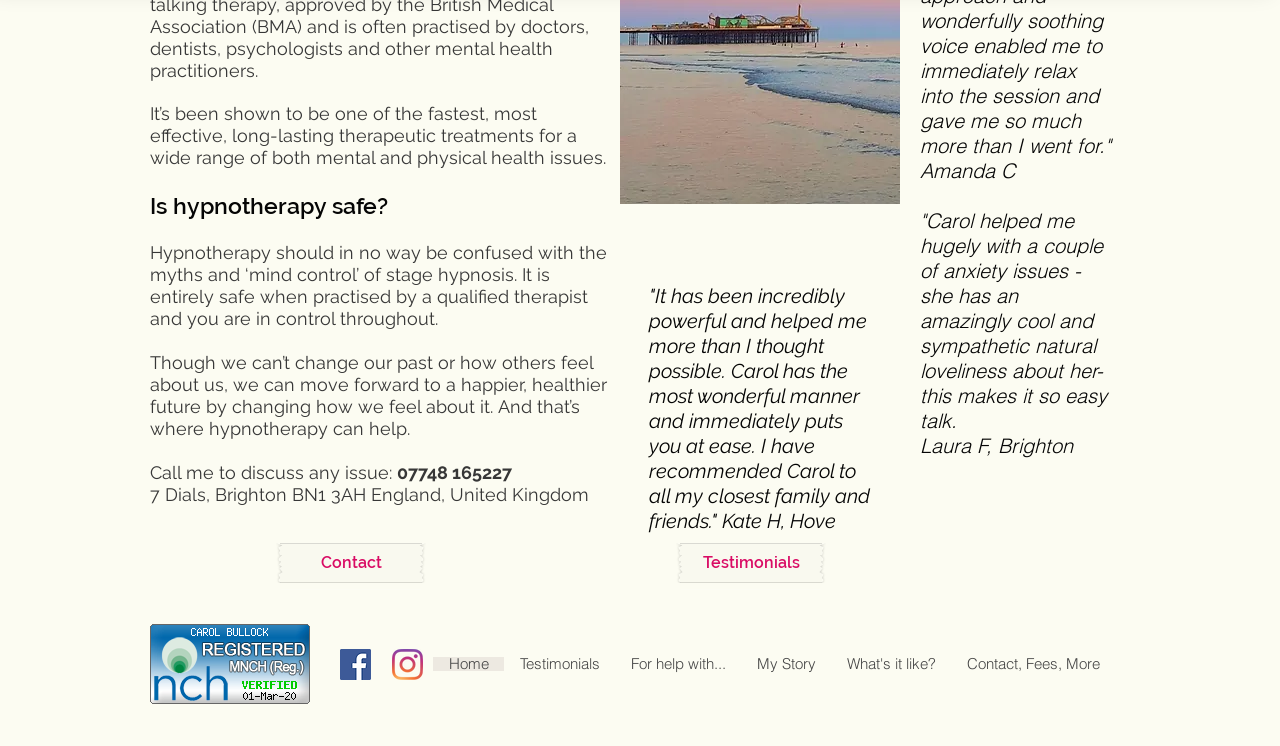Please specify the bounding box coordinates of the clickable region necessary for completing the following instruction: "Call the phone number". The coordinates must consist of four float numbers between 0 and 1, i.e., [left, top, right, bottom].

[0.31, 0.619, 0.4, 0.647]